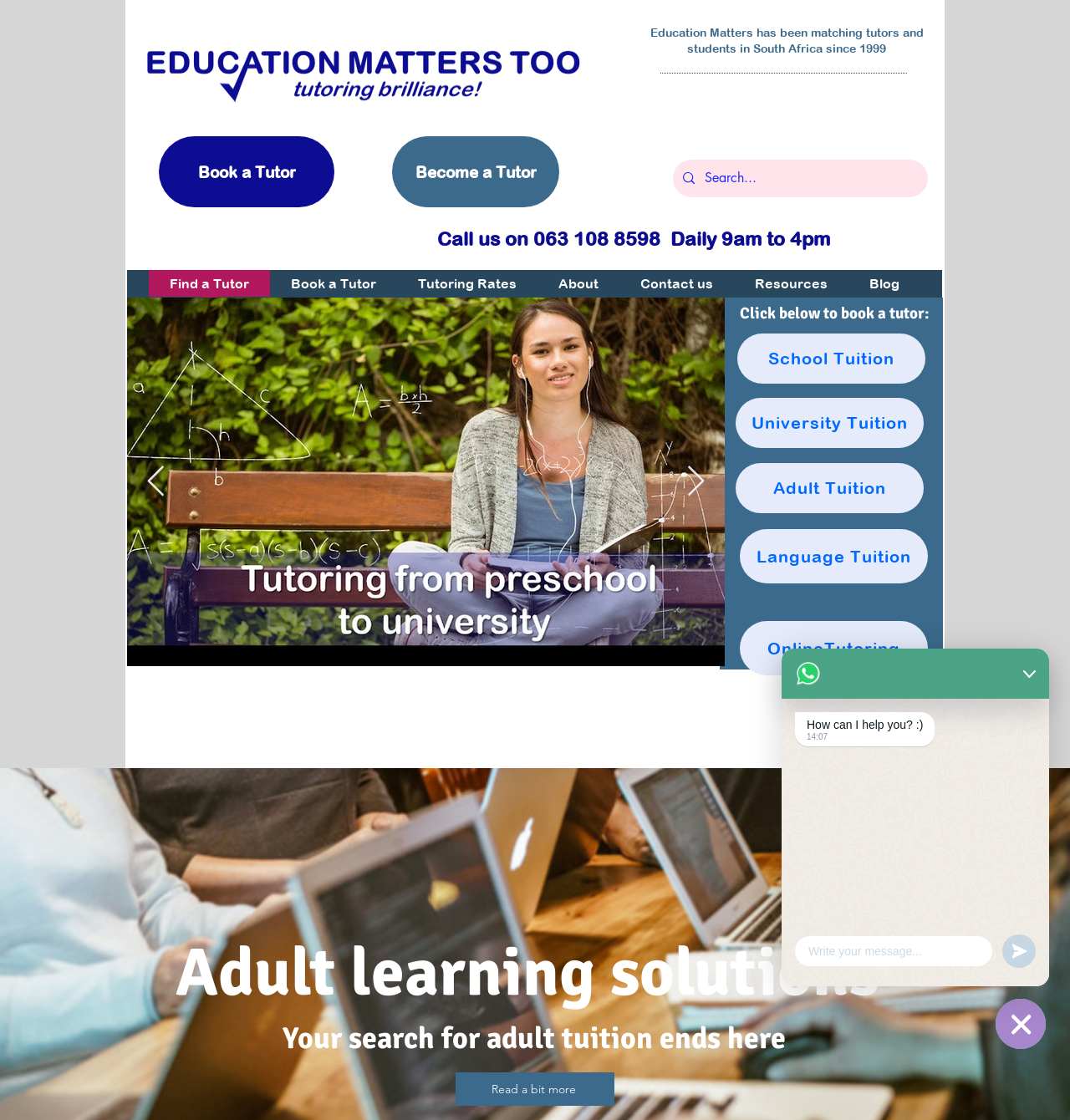Use a single word or phrase to answer the following:
What is the name of the organization?

Education Matters